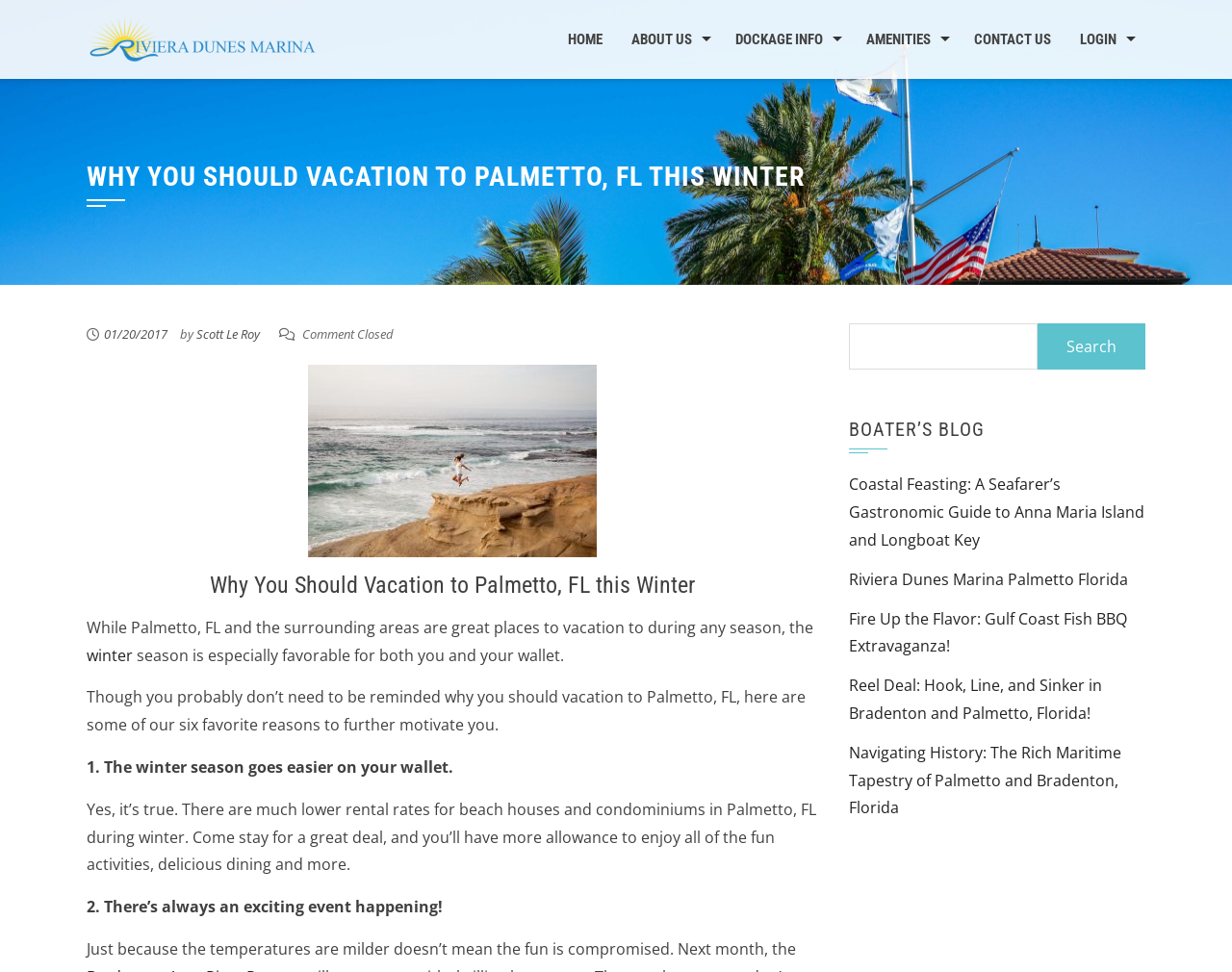Can you specify the bounding box coordinates for the region that should be clicked to fulfill this instruction: "Check out the Boater’s Blog".

[0.689, 0.43, 0.93, 0.454]